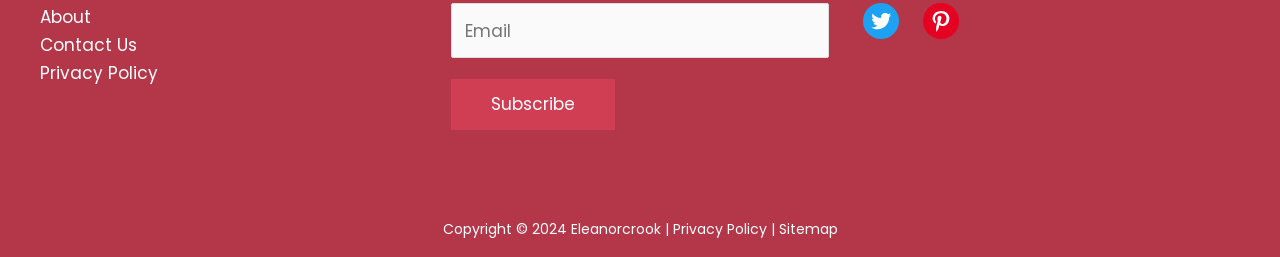What is the copyright year?
Answer the question with a single word or phrase, referring to the image.

2024